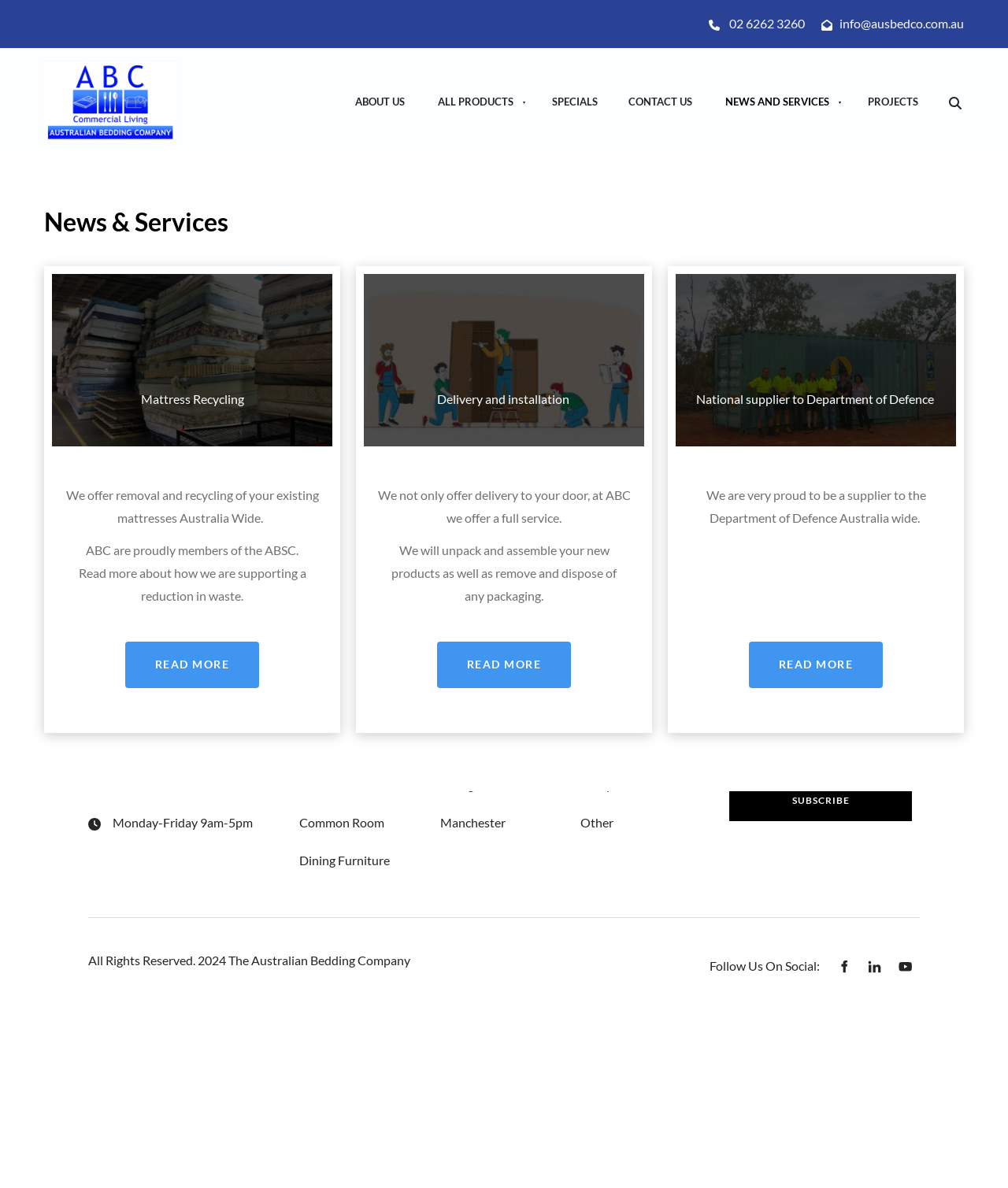Identify the bounding box coordinates of the section to be clicked to complete the task described by the following instruction: "Click the 'READ MORE' button". The coordinates should be four float numbers between 0 and 1, formatted as [left, top, right, bottom].

[0.124, 0.54, 0.257, 0.579]